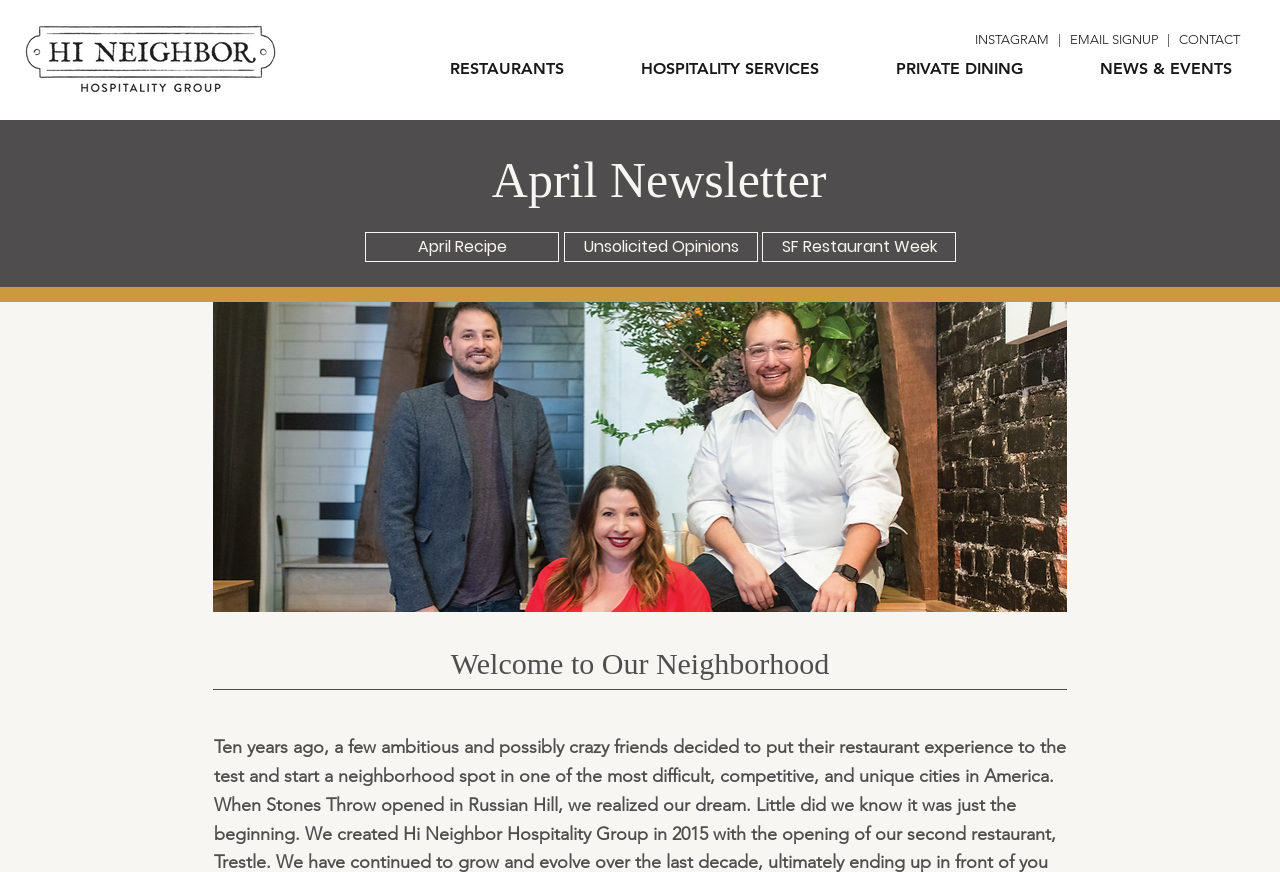Provide the bounding box coordinates for the area that should be clicked to complete the instruction: "contact us".

None